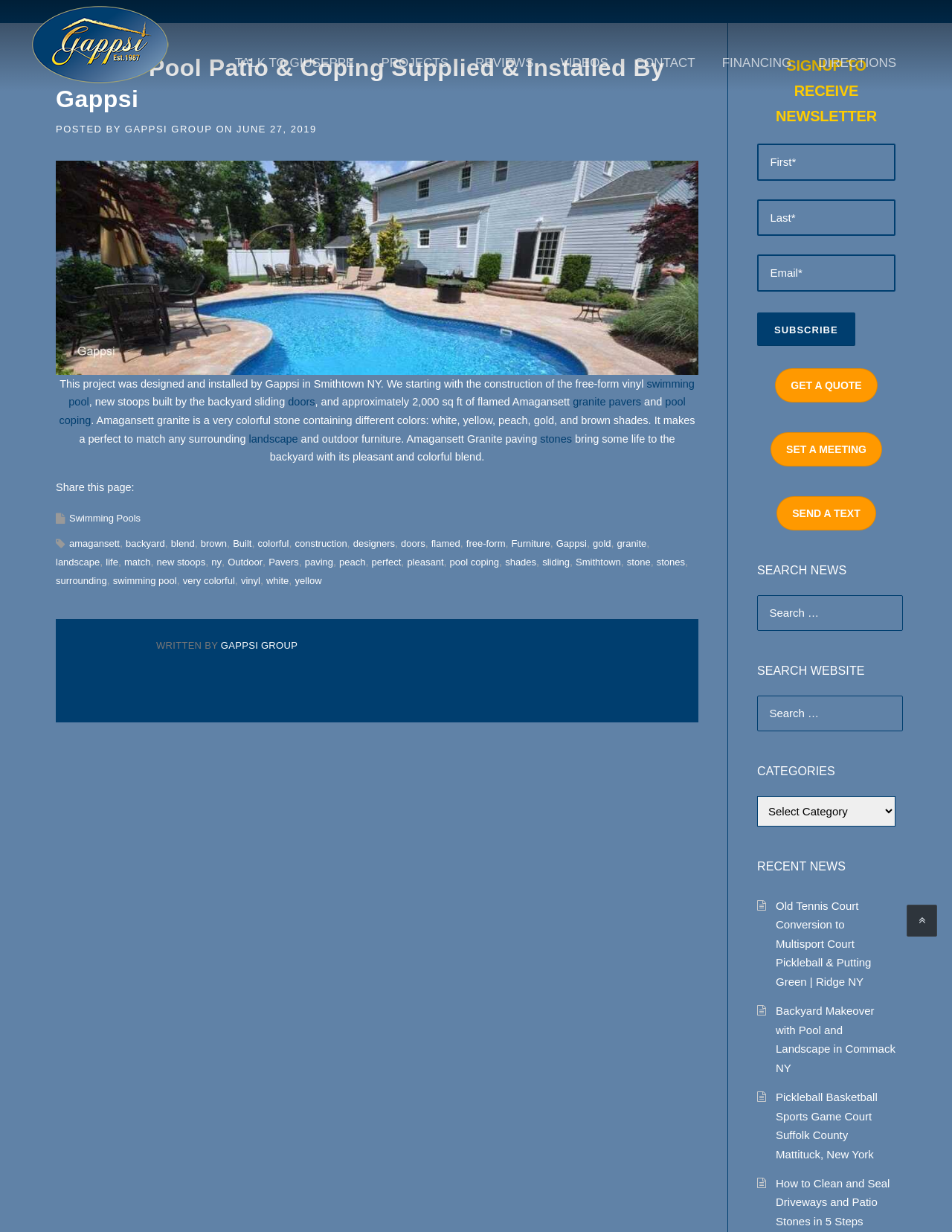Could you determine the bounding box coordinates of the clickable element to complete the instruction: "Click on the 'TALK TO GIUSEPPE' link"? Provide the coordinates as four float numbers between 0 and 1, i.e., [left, top, right, bottom].

[0.233, 0.043, 0.386, 0.078]